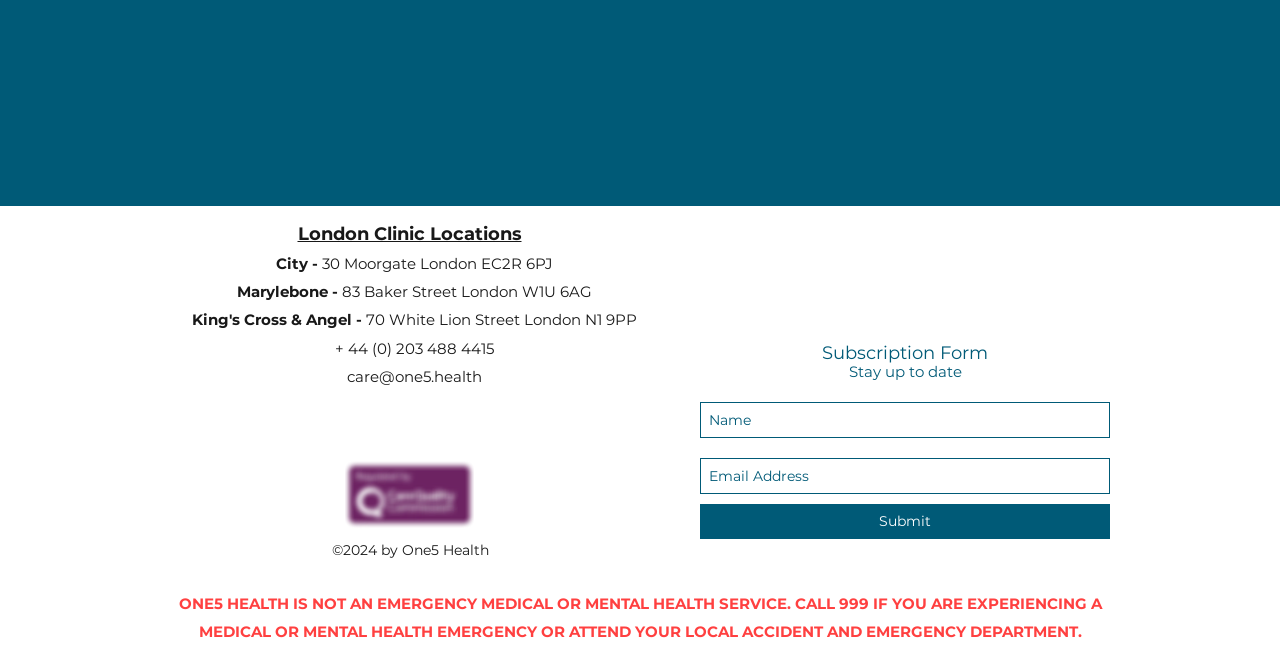Specify the bounding box coordinates of the area to click in order to follow the given instruction: "Send an email to care@one5.health."

[0.271, 0.568, 0.377, 0.597]